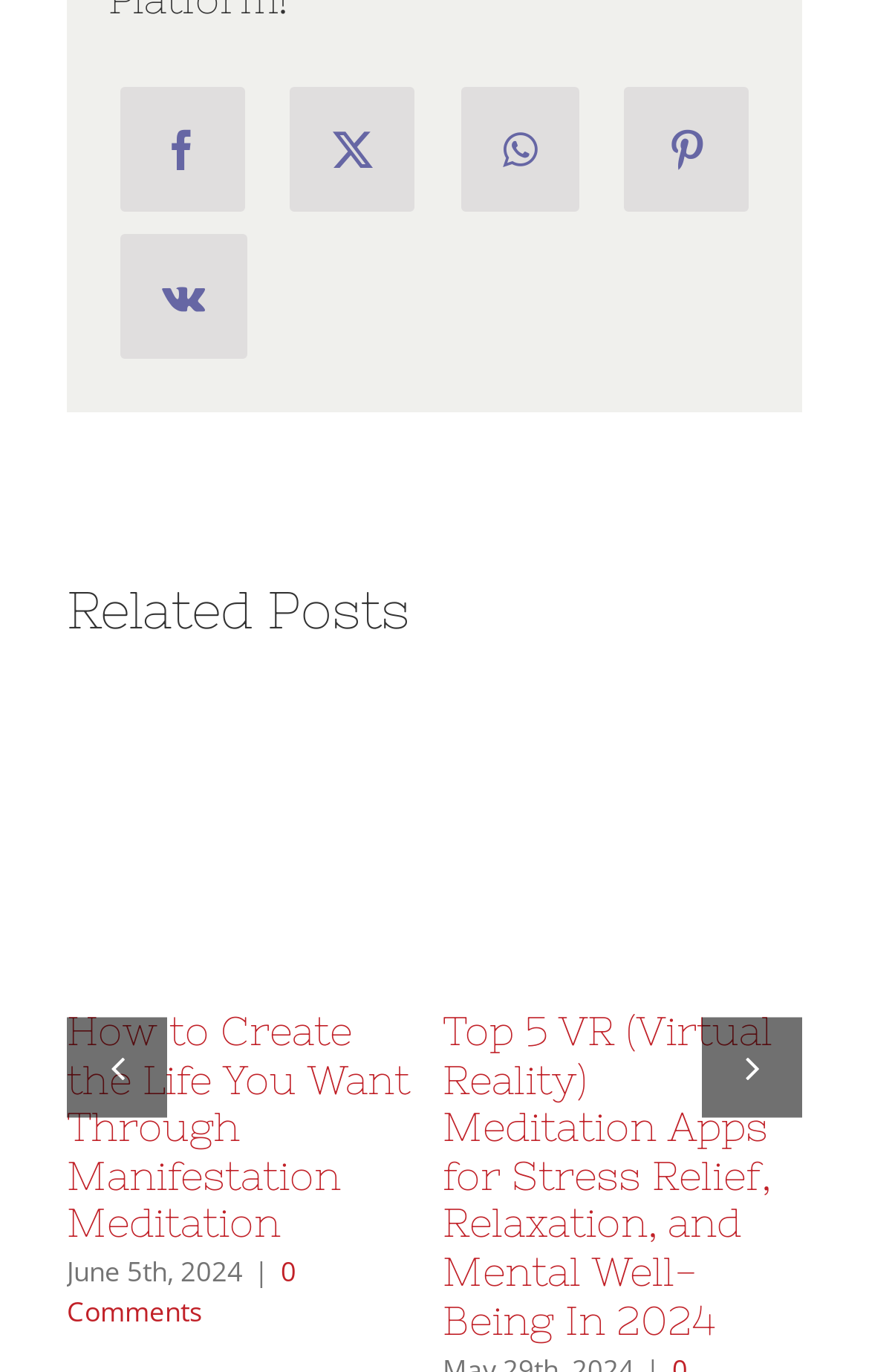Please determine the bounding box coordinates of the element to click in order to execute the following instruction: "Click on Facebook link". The coordinates should be four float numbers between 0 and 1, specified as [left, top, right, bottom].

[0.125, 0.056, 0.294, 0.163]